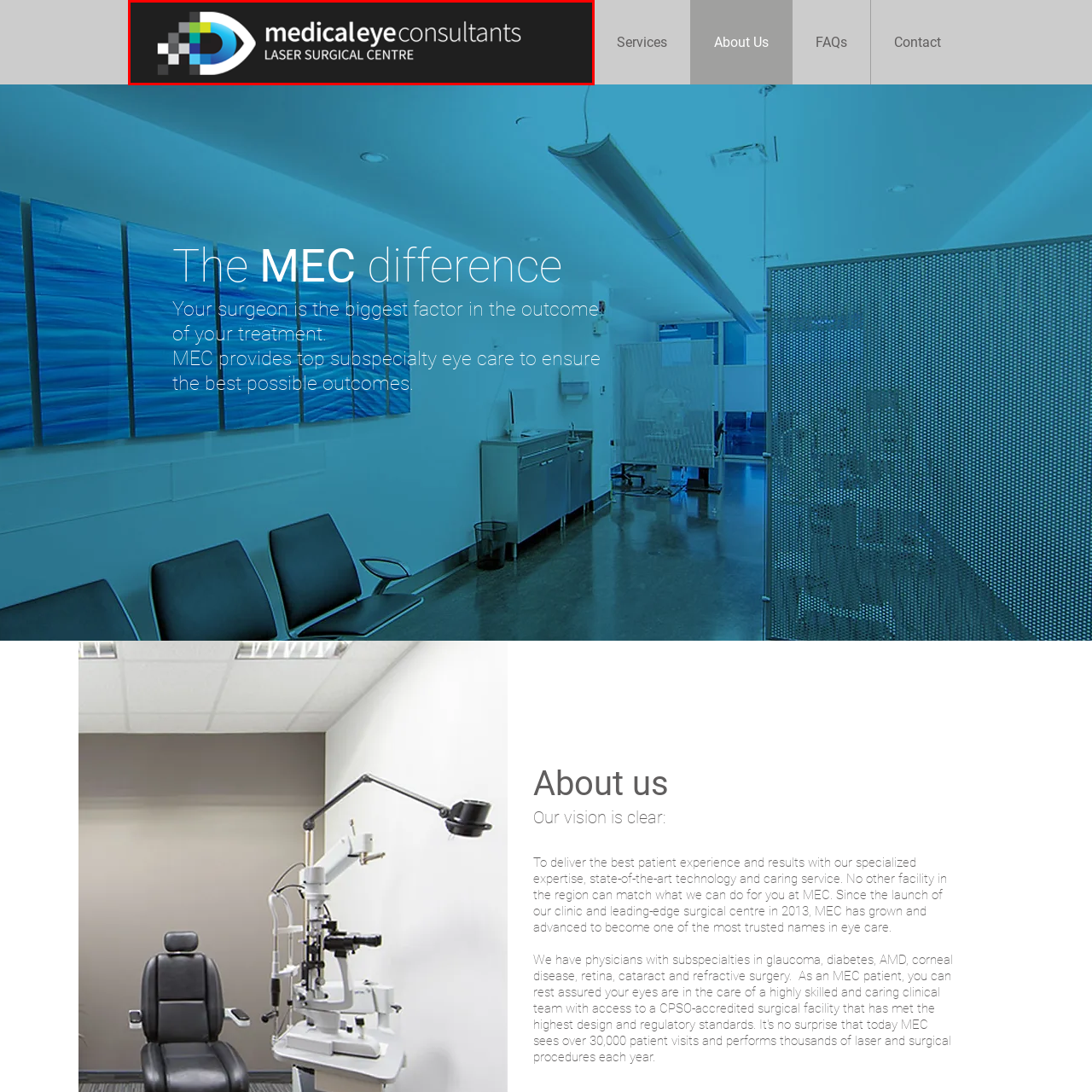What is the background color of the logo?
Look closely at the portion of the image highlighted by the red bounding box and provide a comprehensive answer to the question.

The logo is set against a dark background, which enhances its vibrant colors and ensures clarity and visibility, making the logo stand out and easily readable.